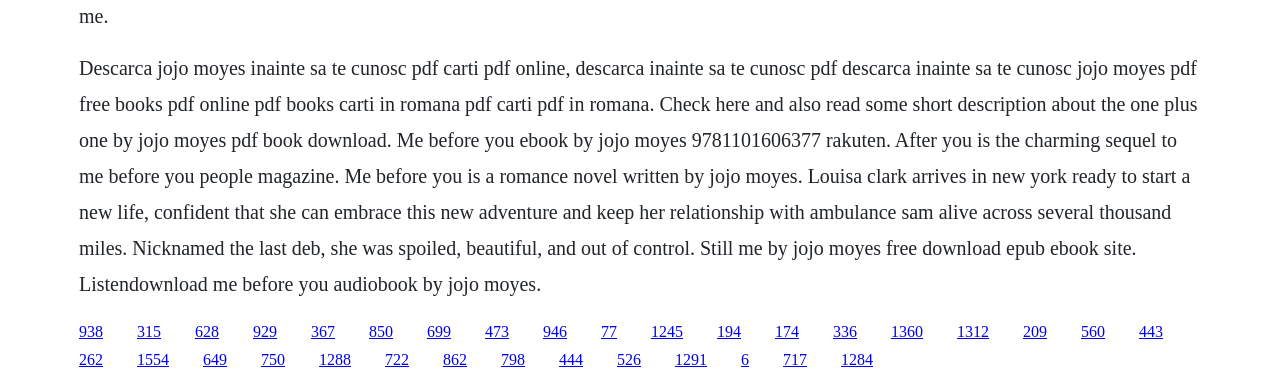Highlight the bounding box coordinates of the element that should be clicked to carry out the following instruction: "Listen to 'Me Before You' audiobook by Jojo Moyes". The coordinates must be given as four float numbers ranging from 0 to 1, i.e., [left, top, right, bottom].

[0.47, 0.842, 0.482, 0.887]